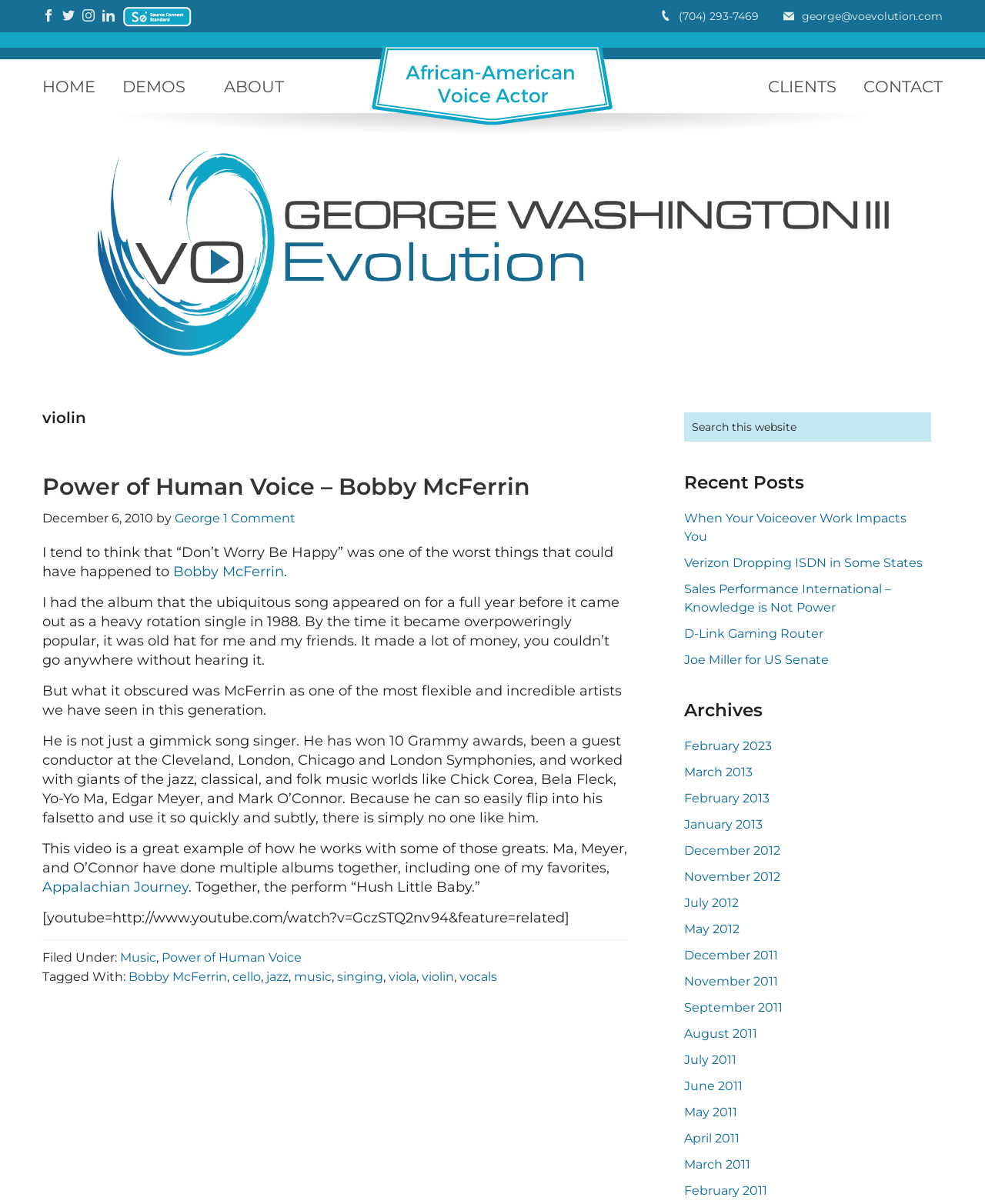Locate the bounding box coordinates of the clickable region to complete the following instruction: "View the archives for February 2023."

[0.695, 0.613, 0.784, 0.625]